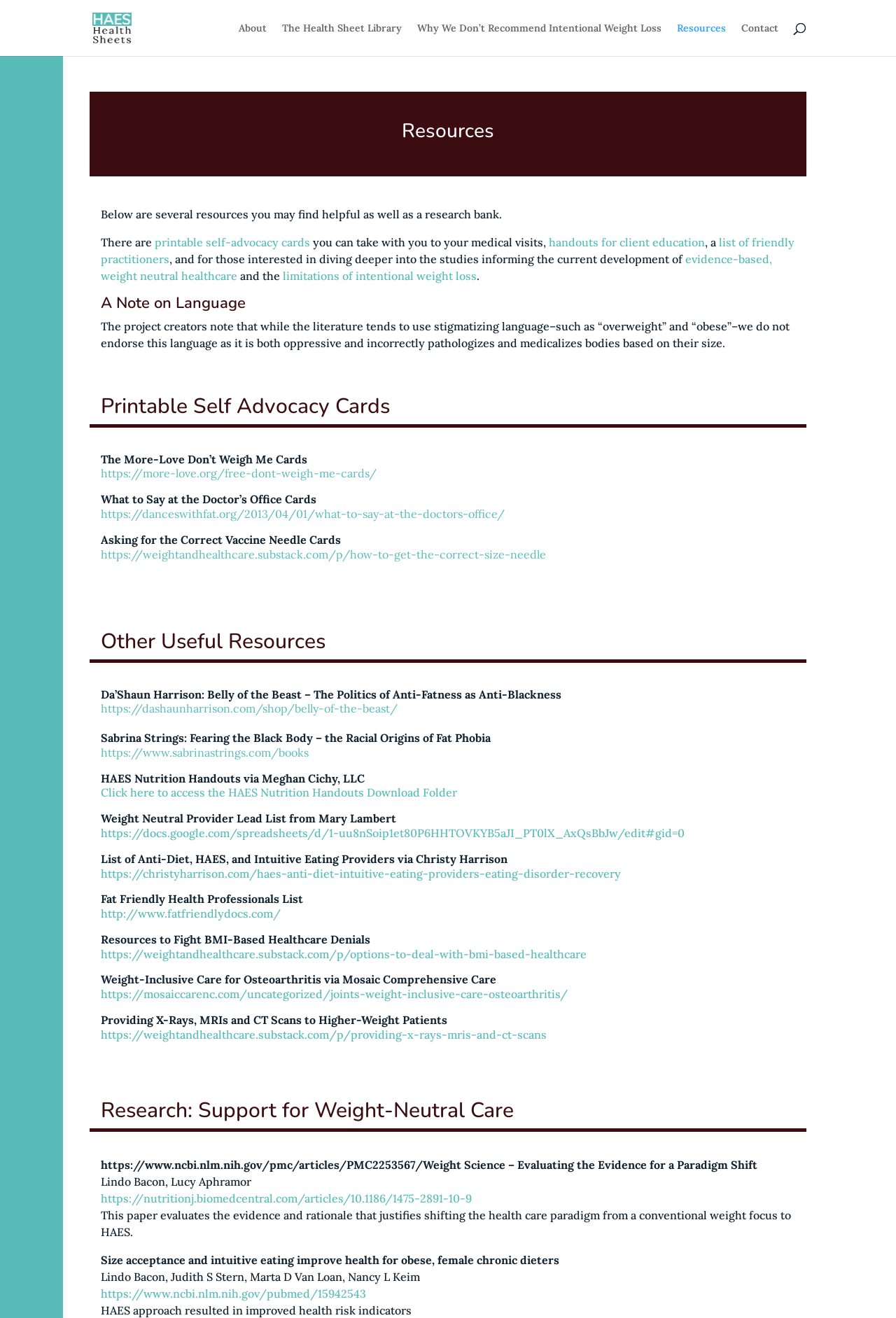Based on the image, please elaborate on the answer to the following question:
What is the focus of the 'Research' section?

The 'Research' section of the webpage seems to focus on providing evidence and studies that support the concept of weight-neutral care, which is an approach that prioritizes health and well-being over weight loss or weight management.